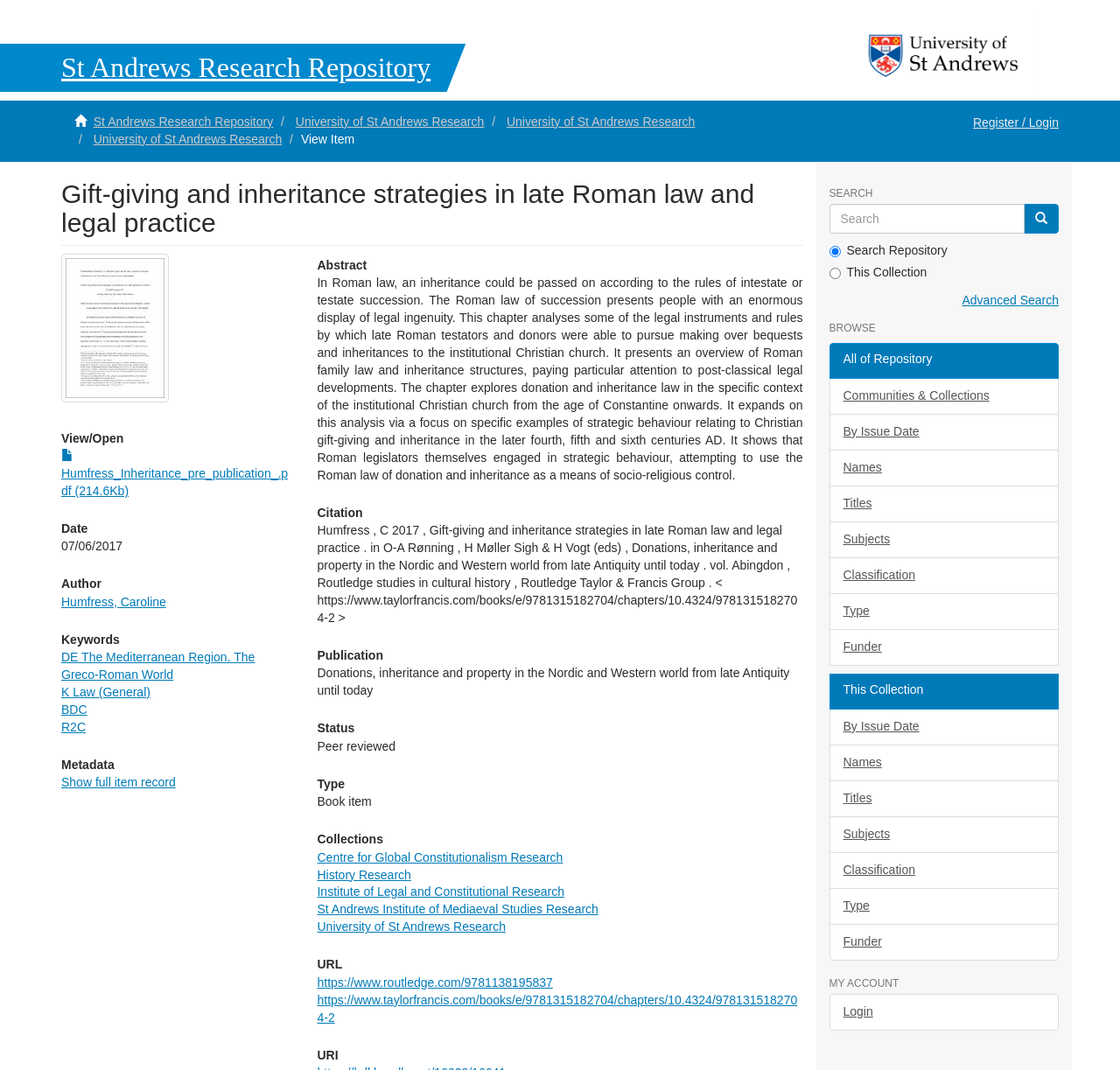Based on the element description "Terms and condition", predict the bounding box coordinates of the UI element.

None